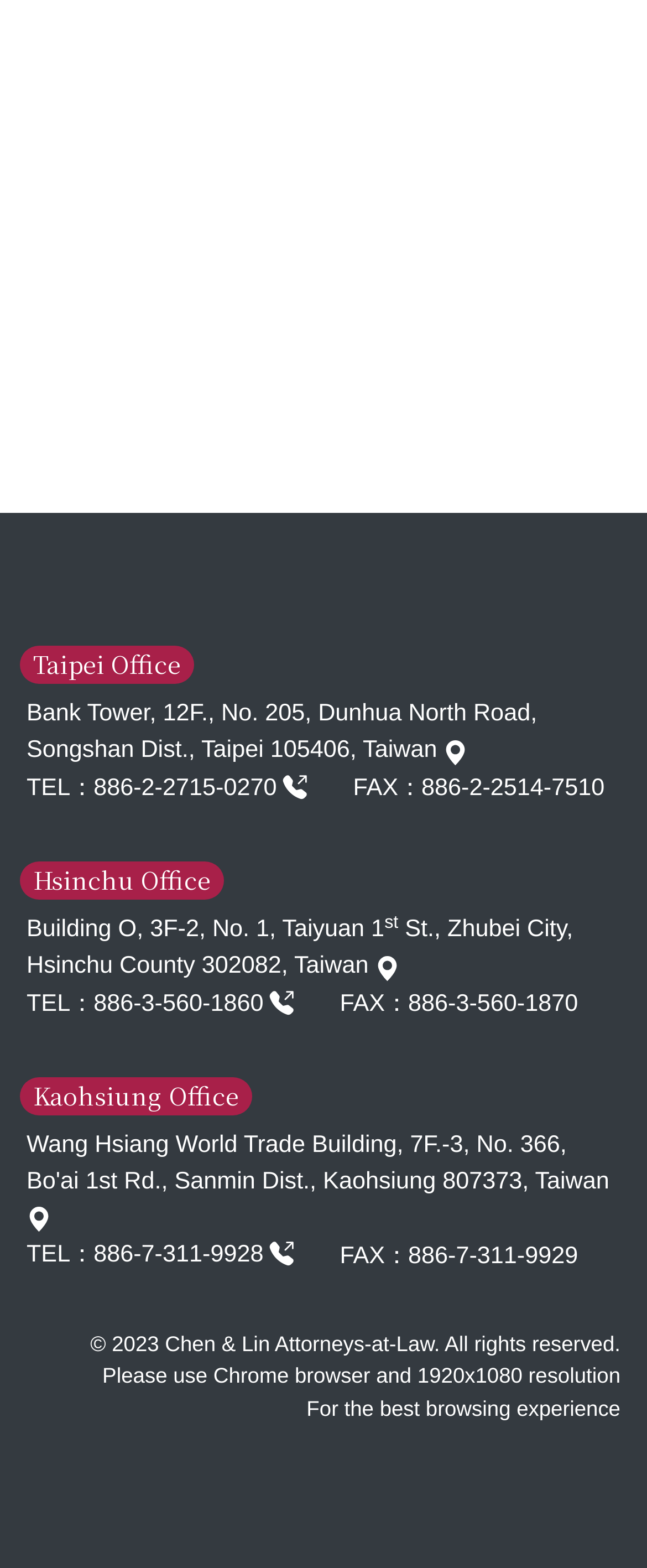Find and specify the bounding box coordinates that correspond to the clickable region for the instruction: "Call Hsinchu office".

[0.041, 0.629, 0.453, 0.653]